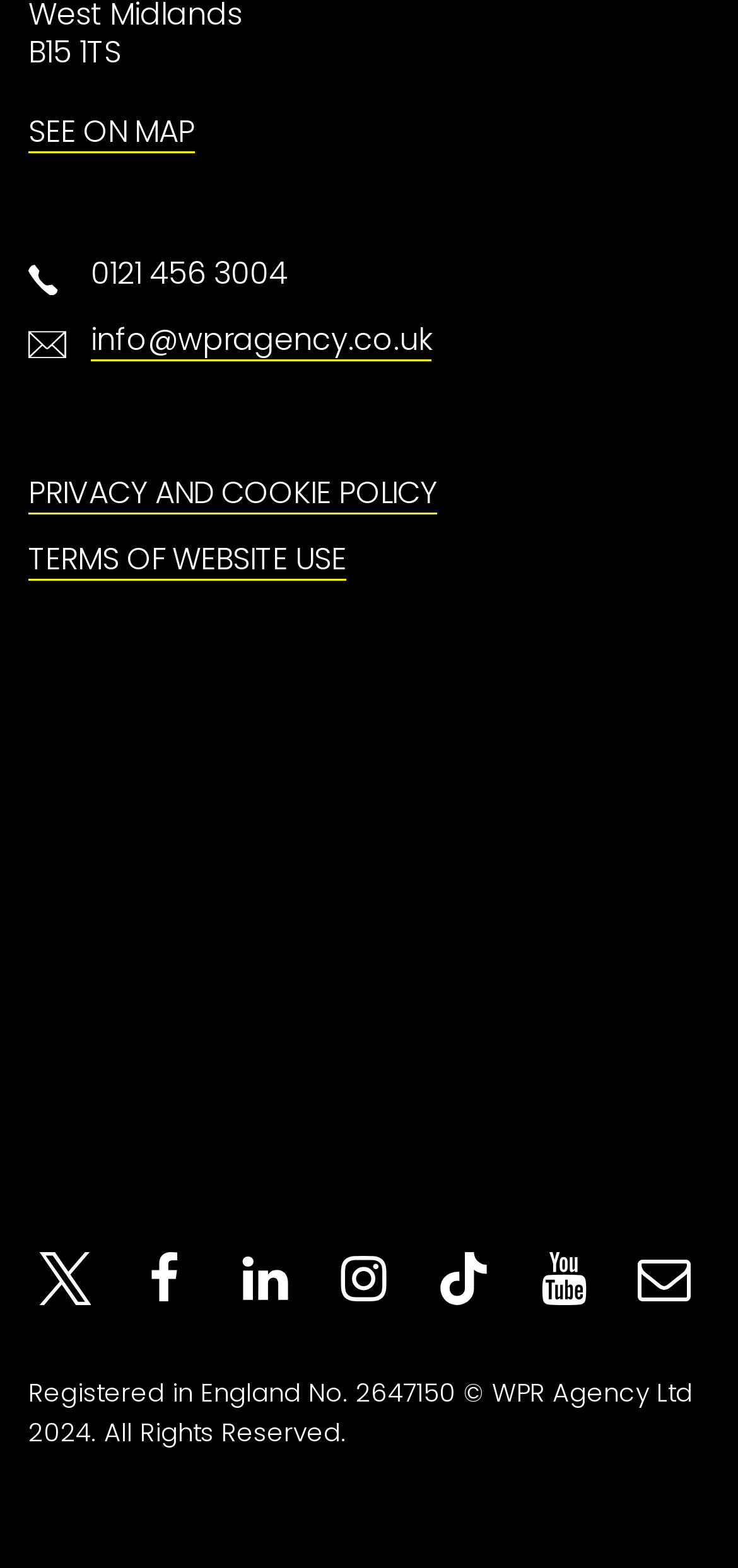Could you specify the bounding box coordinates for the clickable section to complete the following instruction: "Check terms of website use"?

[0.038, 0.343, 0.469, 0.371]